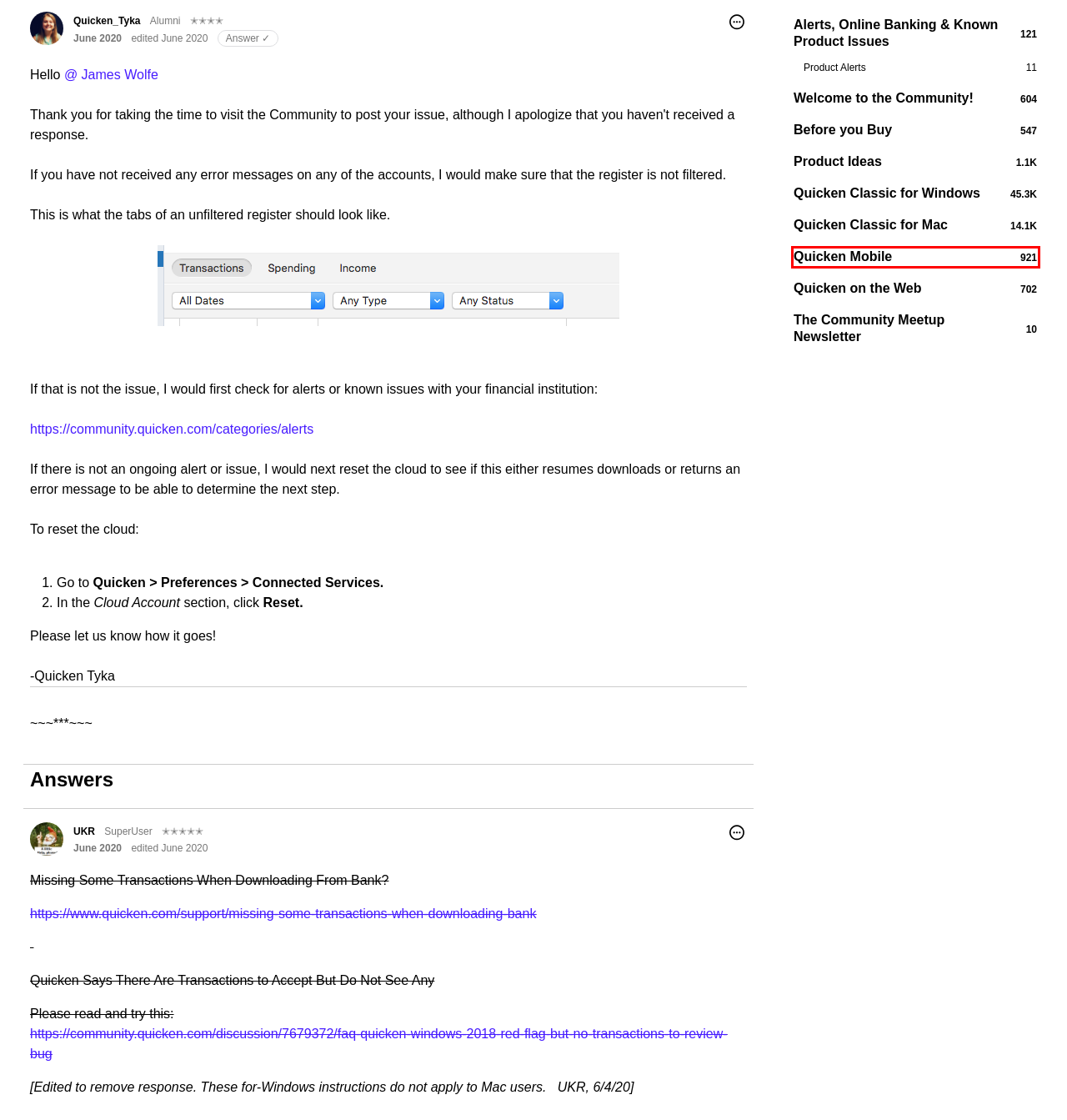You are looking at a webpage screenshot with a red bounding box around an element. Pick the description that best matches the new webpage after interacting with the element in the red bounding box. The possible descriptions are:
A. Before you Buy — Quicken
B. Product Alerts — Quicken
C. FAQ: Quicken Windows - red flag but no transactions to review — Quicken
D. Quicken Mobile — Quicken
E. Quicken Classic for Windows — Quicken
F. Welcome to the Community! — Quicken
G. The Community Meetup Newsletter — Quicken
H. Alerts, Online Banking & Known Product Issues — Quicken

D